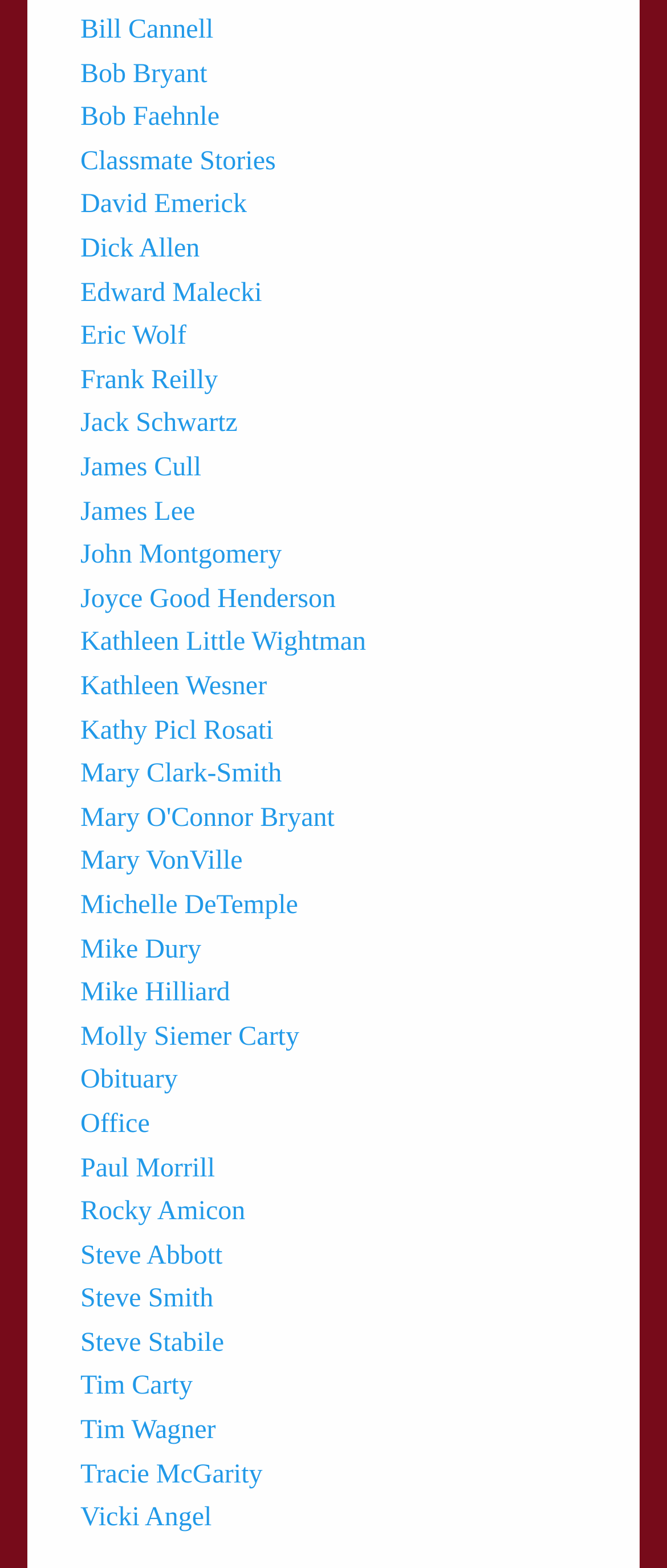Could you indicate the bounding box coordinates of the region to click in order to complete this instruction: "Read Classmate Stories".

[0.121, 0.094, 0.413, 0.112]